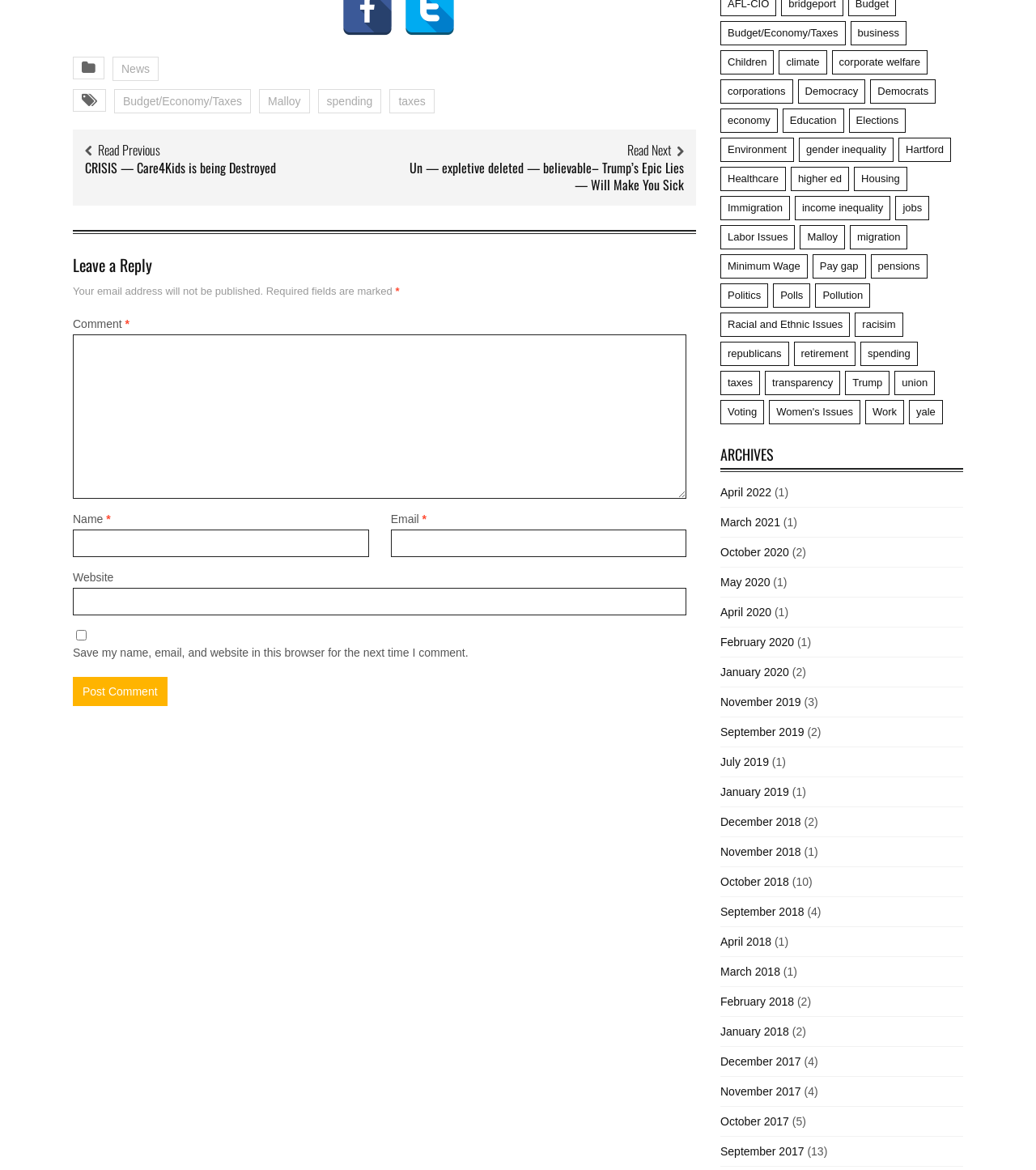Locate the bounding box coordinates of the element that should be clicked to execute the following instruction: "Click on the 'CRISIS — Care4Kids is being Destroyed' link".

[0.082, 0.135, 0.266, 0.152]